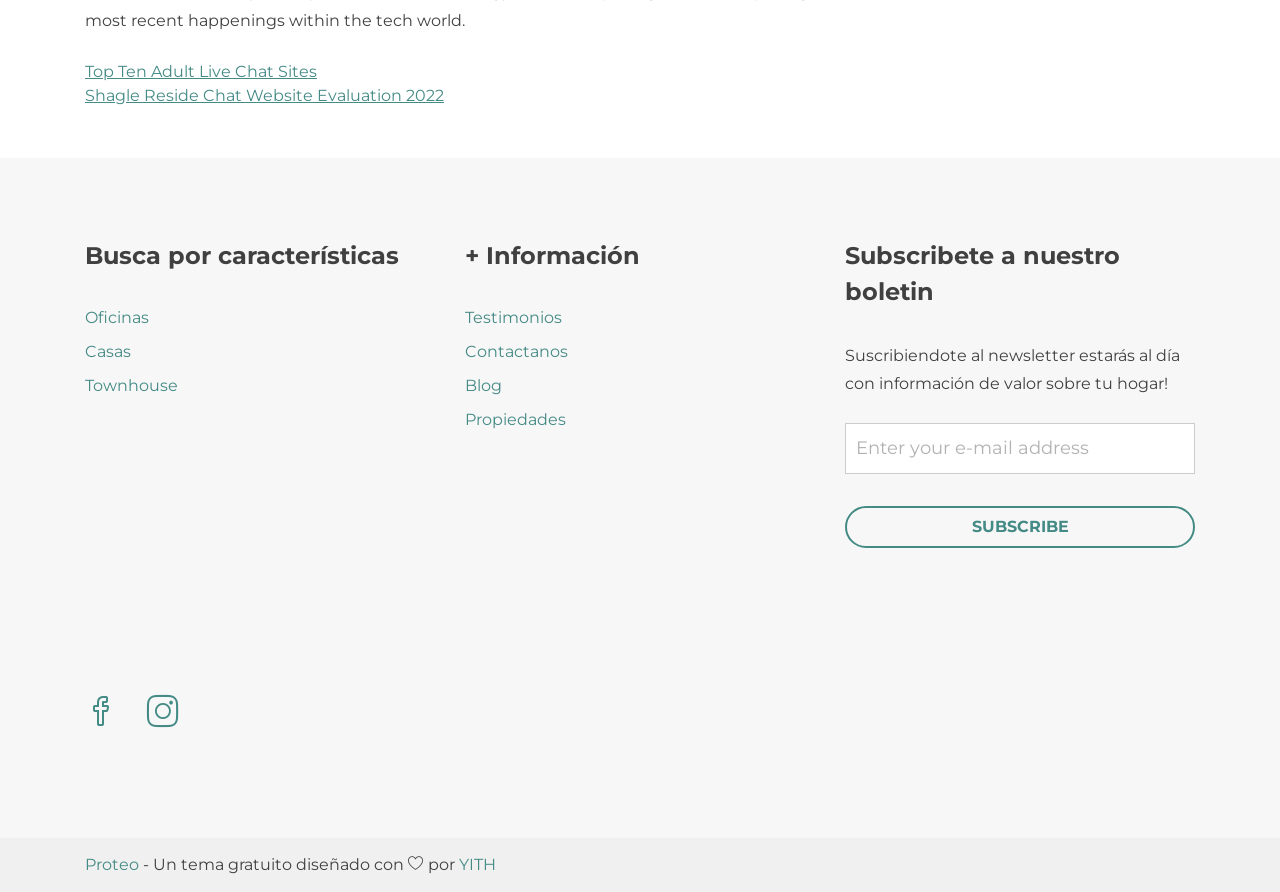Identify the bounding box coordinates for the element you need to click to achieve the following task: "Search for properties by characteristics". Provide the bounding box coordinates as four float numbers between 0 and 1, in the form [left, top, right, bottom].

[0.066, 0.266, 0.34, 0.307]